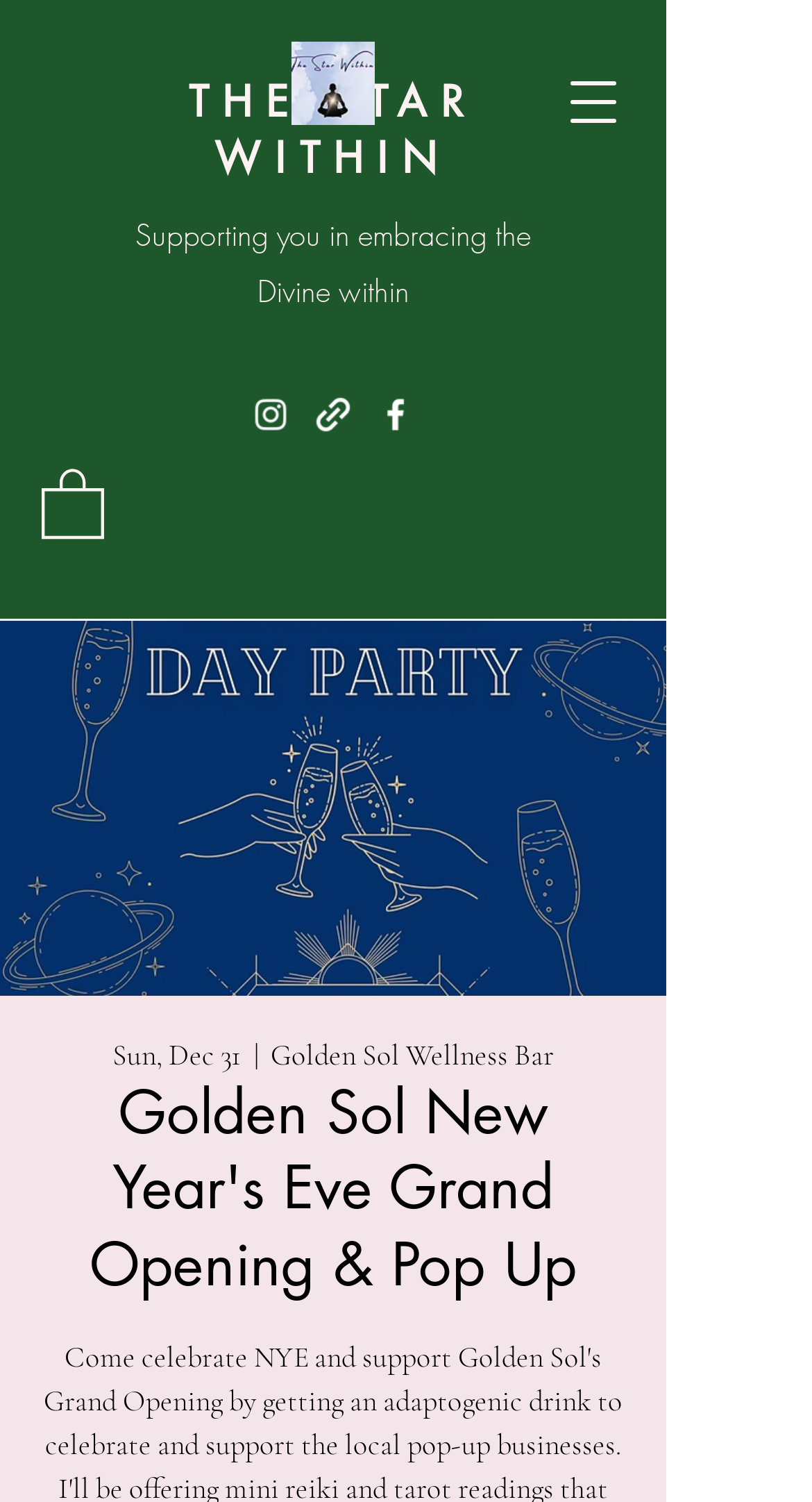What is the theme of the webpage's design?
Use the screenshot to answer the question with a single word or phrase.

Celestial